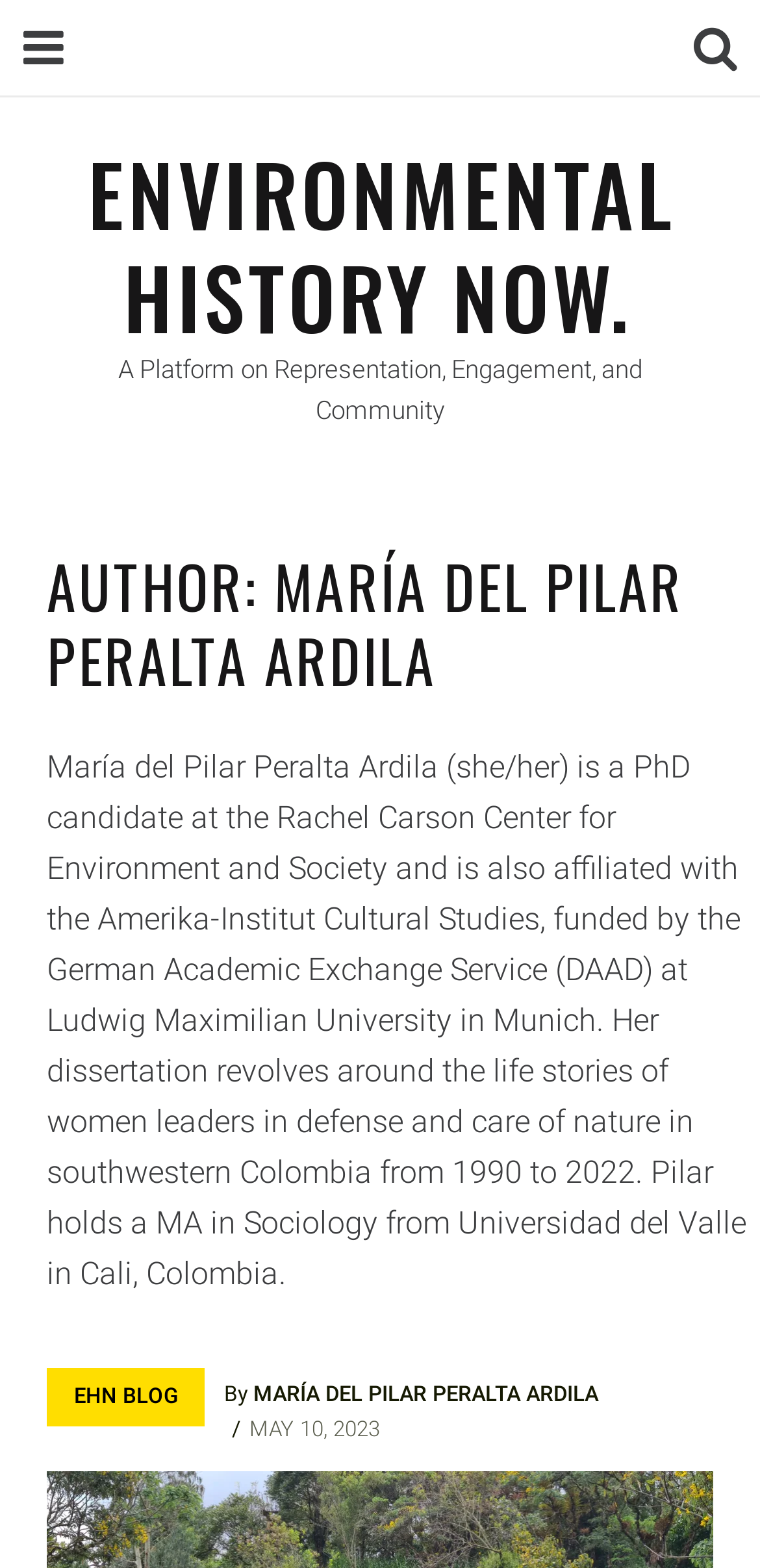What is the author's research focus?
Look at the image and provide a detailed response to the question.

The author's research focus can be found in the paragraph that describes the author's background. It is mentioned that the author's dissertation revolves around the life stories of women leaders in defense and care of nature in southwestern Colombia from 1990 to 2022.